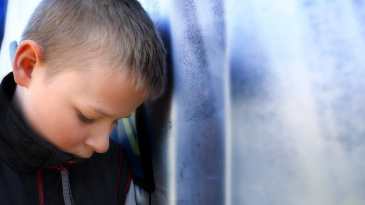What is hinted at under the boy's jacket?
Please answer the question with a single word or phrase, referencing the image.

Color